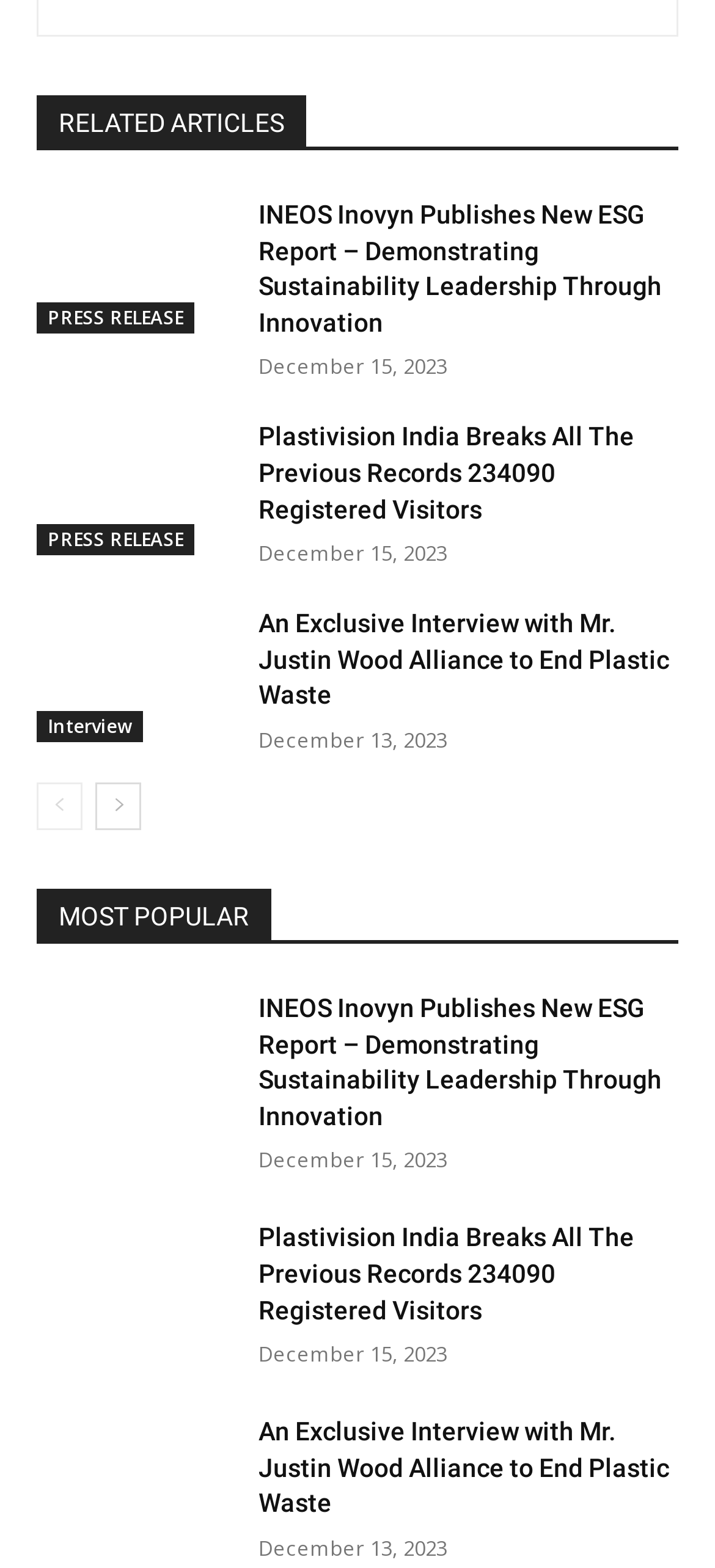Please identify the bounding box coordinates of the region to click in order to complete the given instruction: "Read the interview with Mr. Justin Wood Alliance to End Plastic Waste". The coordinates should be four float numbers between 0 and 1, i.e., [left, top, right, bottom].

[0.362, 0.388, 0.936, 0.453]